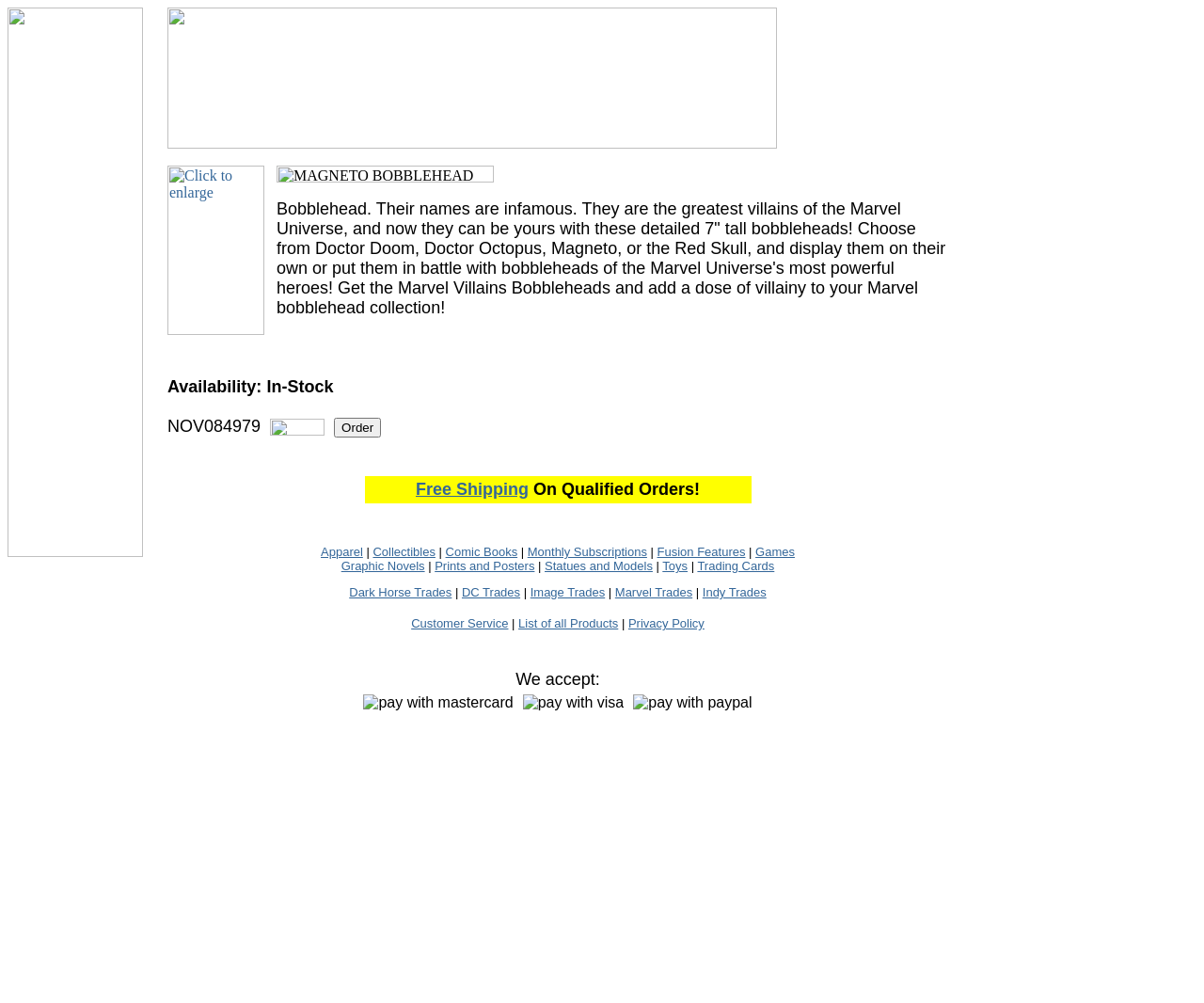Locate the bounding box coordinates of the item that should be clicked to fulfill the instruction: "Browse collectibles".

[0.31, 0.543, 0.362, 0.557]